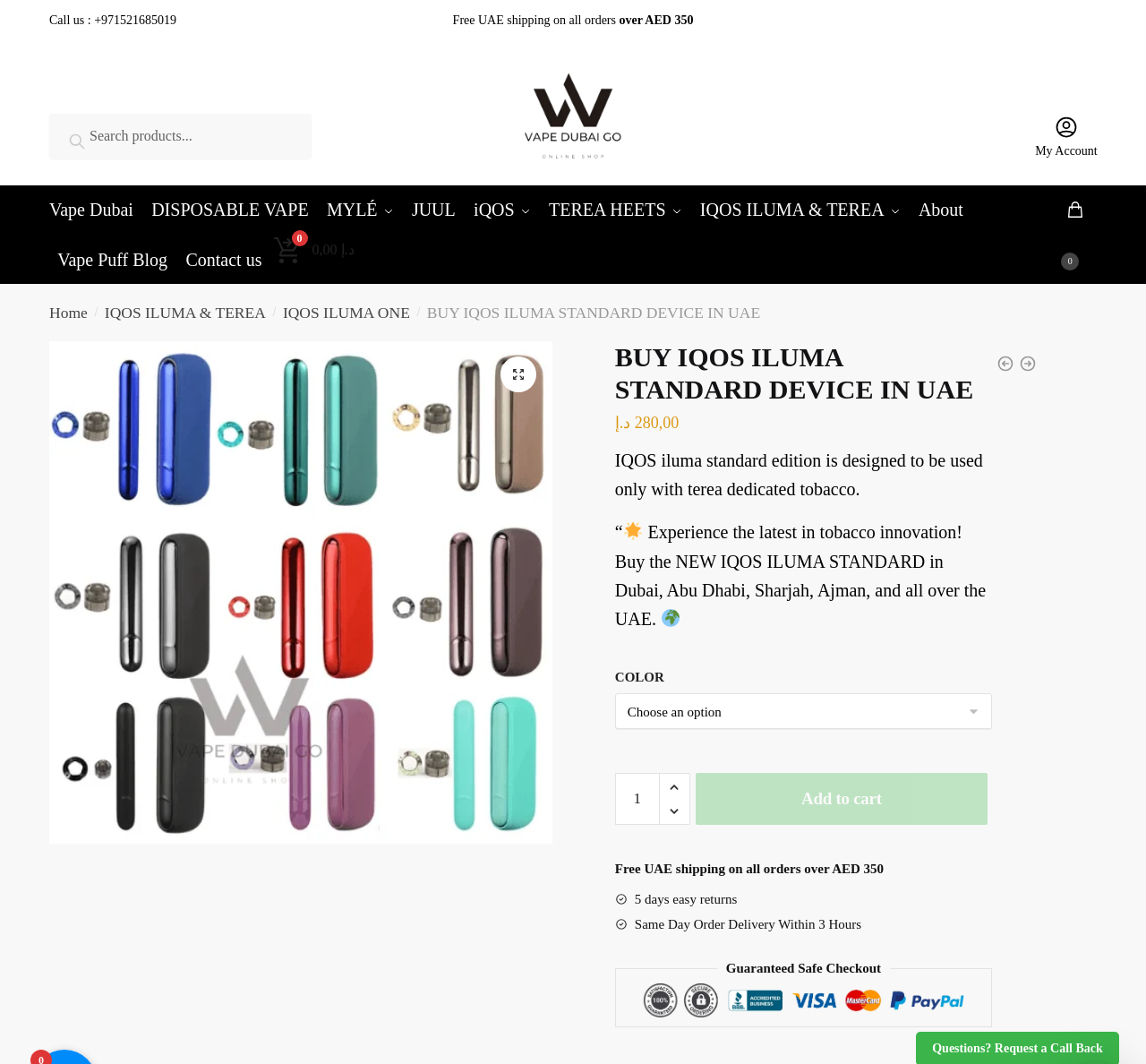Answer the question in a single word or phrase:
What is the purpose of the IQOS ILUMA STANDARD device?

Tobacco innovation